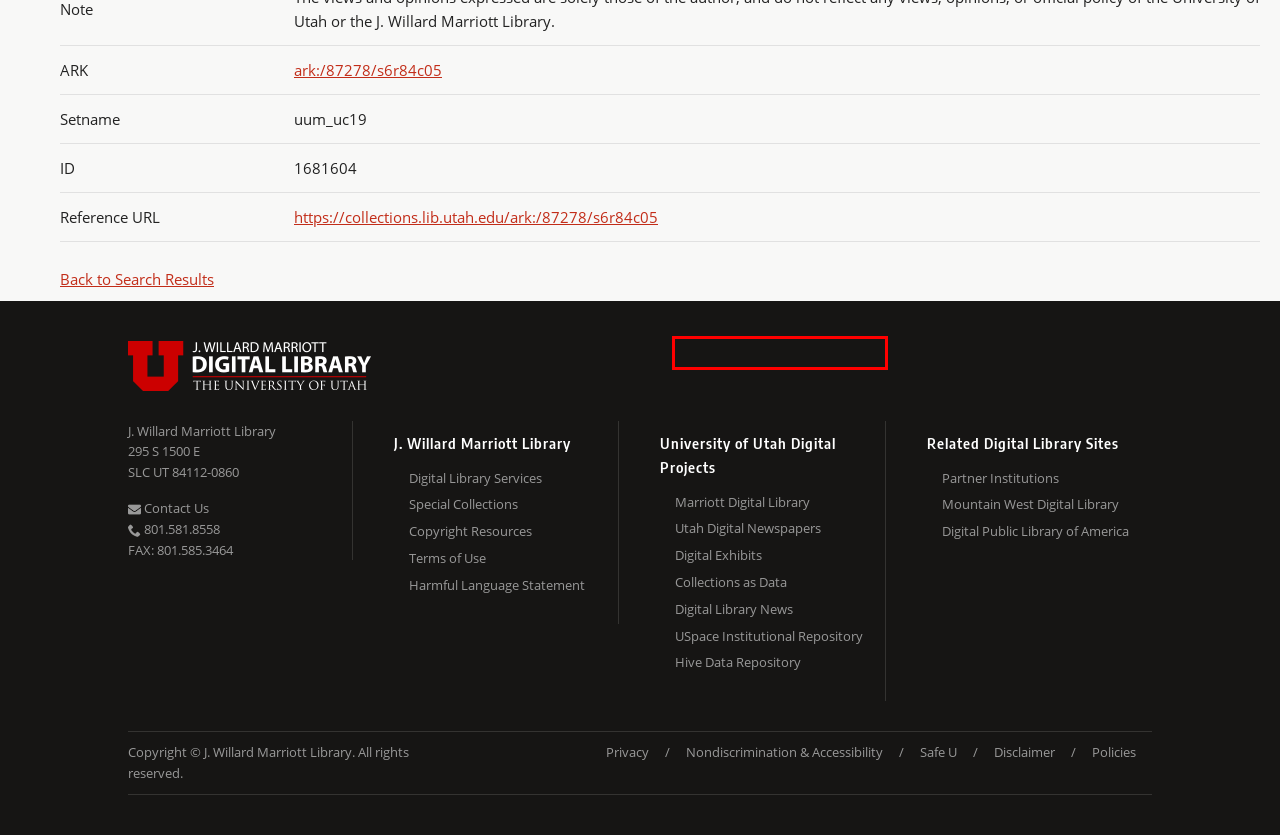Look at the screenshot of a webpage where a red bounding box surrounds a UI element. Your task is to select the best-matching webpage description for the new webpage after you click the element within the bounding box. The available options are:
A. Hive
B. Nondiscrimination Statement - The University of Utah
C. J. Willard Marriott Digital Library
D. Exhibits · J. Willard Marriott Library Digital Exhibits · J. Willard Marriott Library Exhibits
E. Copyright Overview and Resources Marriott Library
F. MWDL | Mountain West Digital Library
G. Library Policies Marriott Library
H. Privacy Statement - The University of Utah

D